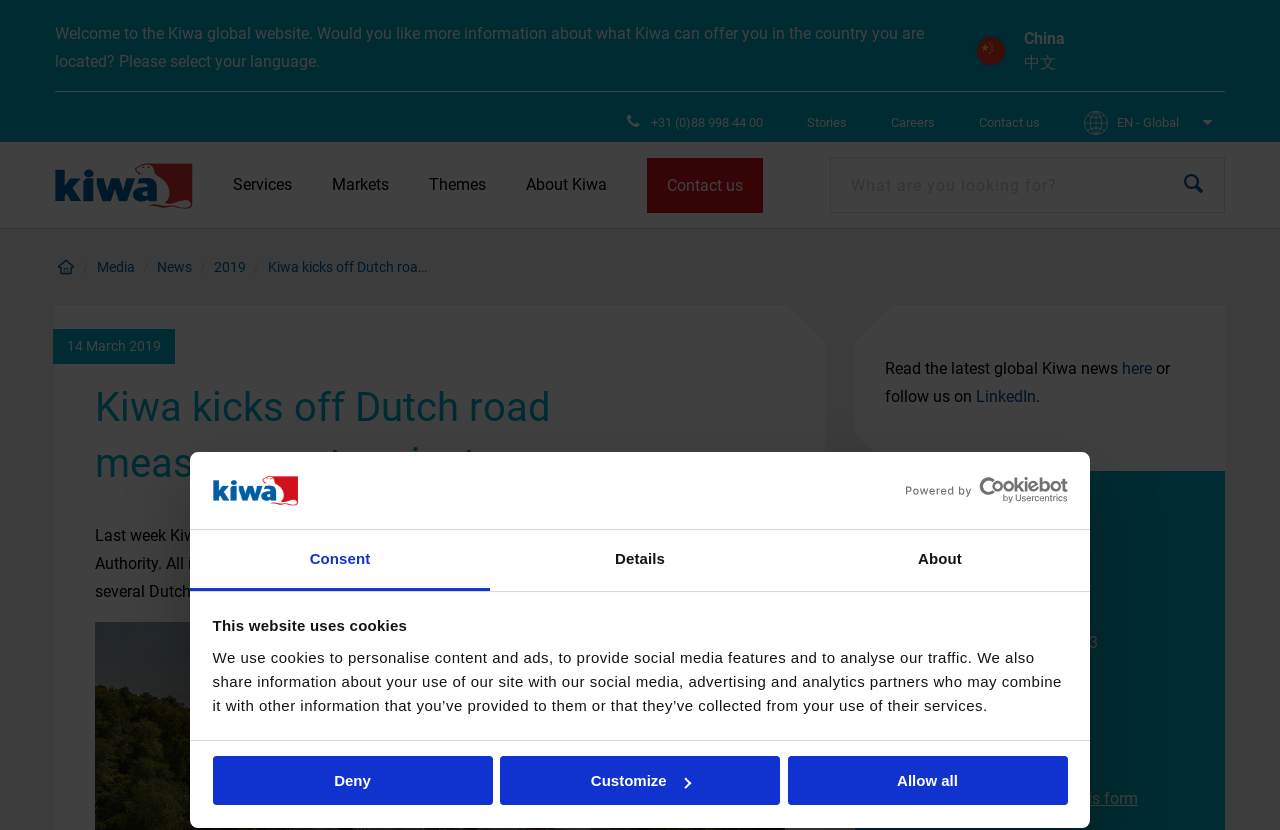Locate the bounding box coordinates of the clickable area to execute the instruction: "Contact us via this form". Provide the coordinates as four float numbers between 0 and 1, represented as [left, top, right, bottom].

[0.82, 0.95, 0.889, 0.973]